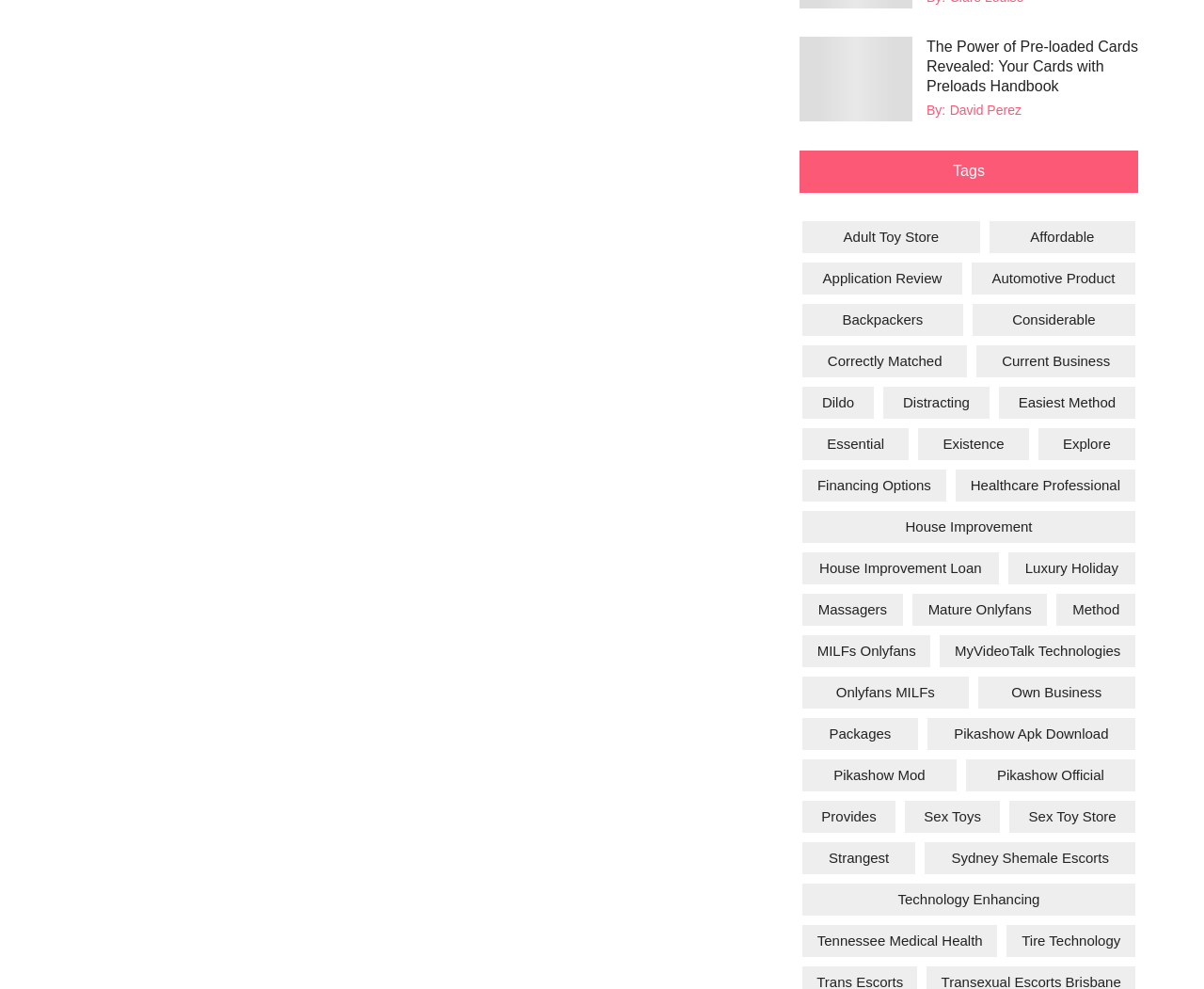How many items are related to 'House Improvement'?
Give a one-word or short phrase answer based on the image.

2